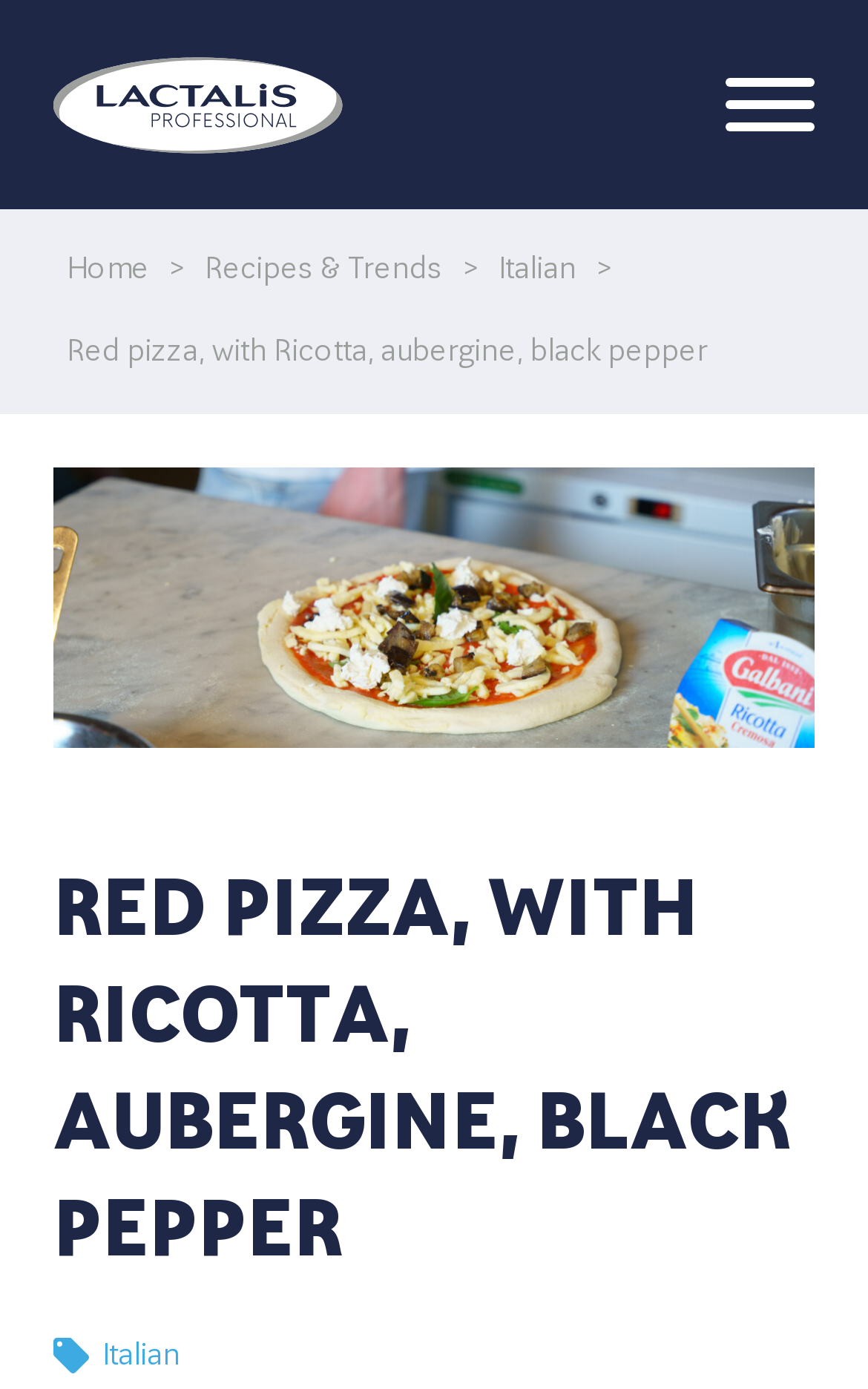What type of cuisine is featured on this webpage?
Please utilize the information in the image to give a detailed response to the question.

The links 'Italian' and 'Italian Recipes' suggest that the cuisine featured on this webpage is Italian.